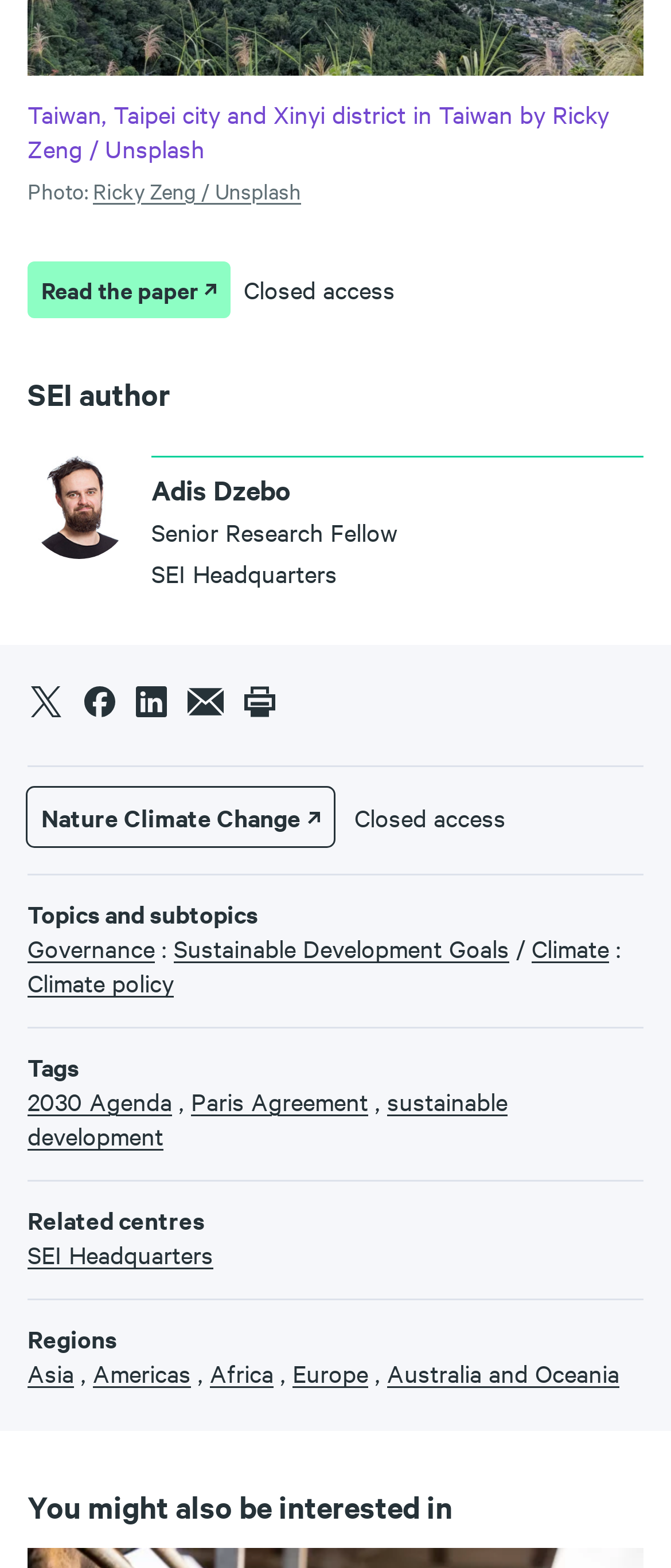Determine the bounding box of the UI element mentioned here: "Africa". The coordinates must be in the format [left, top, right, bottom] with values ranging from 0 to 1.

[0.313, 0.865, 0.418, 0.887]